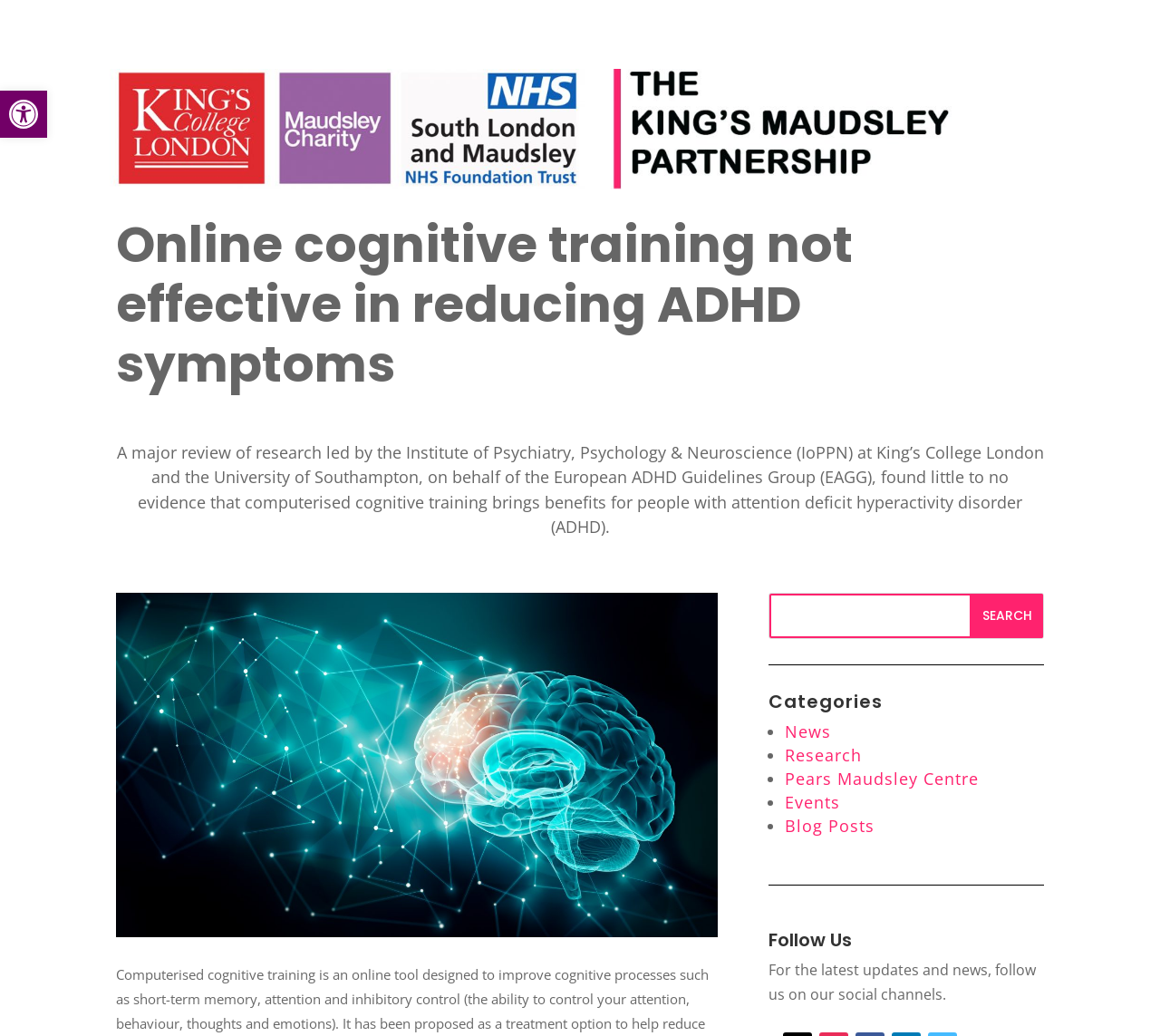Locate the bounding box coordinates of the segment that needs to be clicked to meet this instruction: "Open accessibility tools".

[0.0, 0.087, 0.041, 0.133]